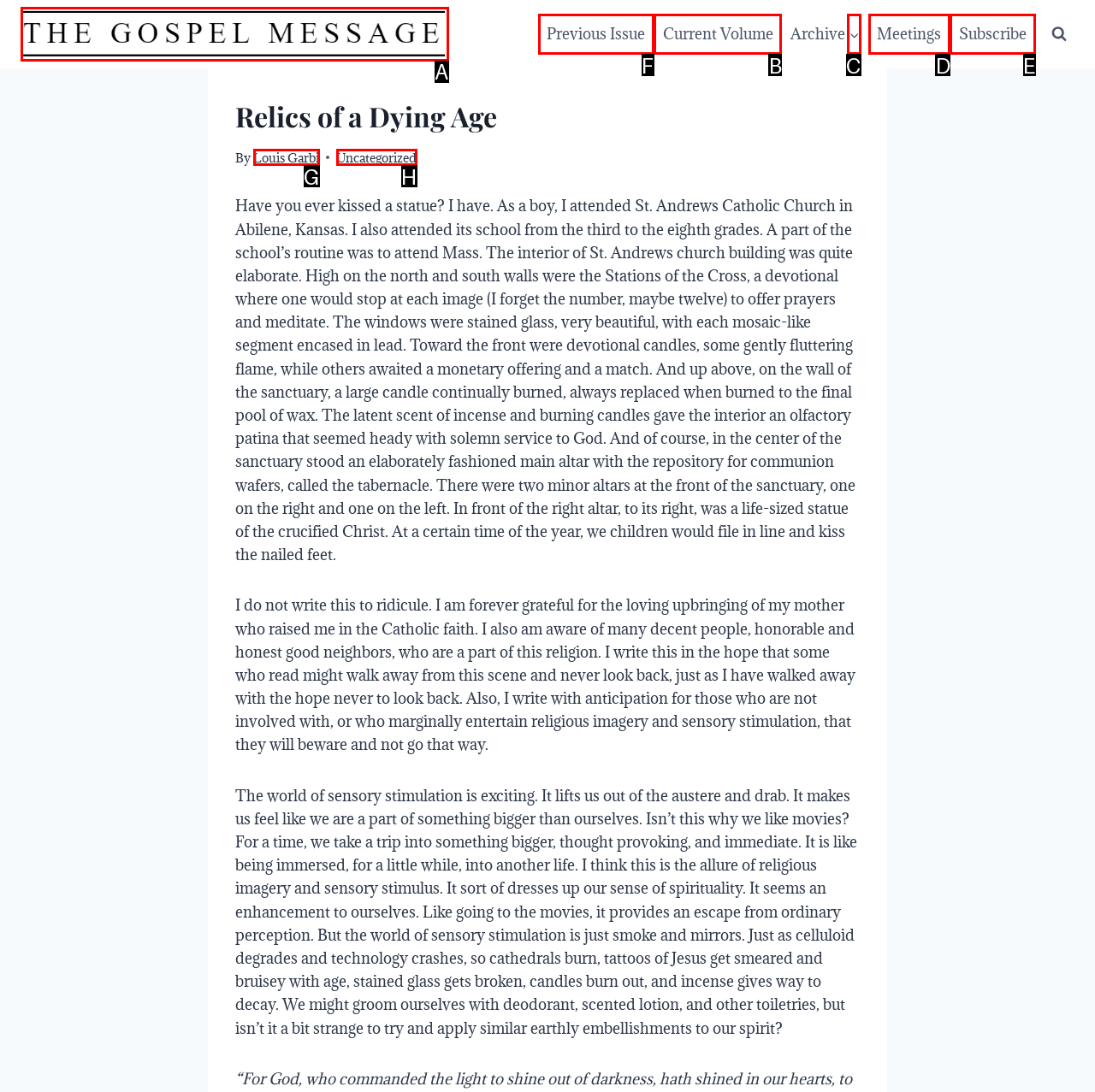Point out the option that needs to be clicked to fulfill the following instruction: Click the 'Previous Issue' link
Answer with the letter of the appropriate choice from the listed options.

F